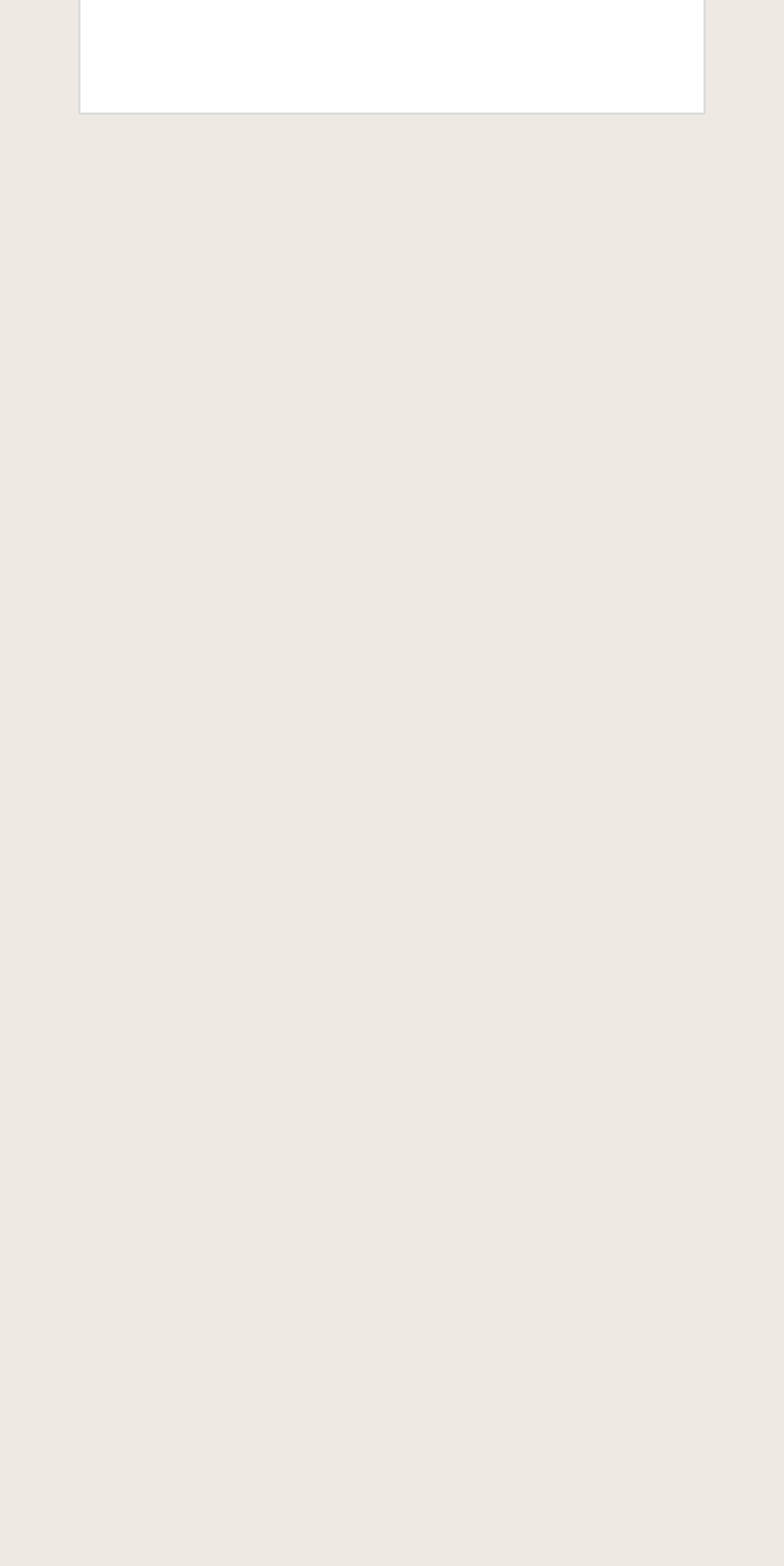Determine the bounding box coordinates of the clickable element necessary to fulfill the instruction: "Explore Guitar News". Provide the coordinates as four float numbers within the 0 to 1 range, i.e., [left, top, right, bottom].

[0.1, 0.189, 0.328, 0.214]